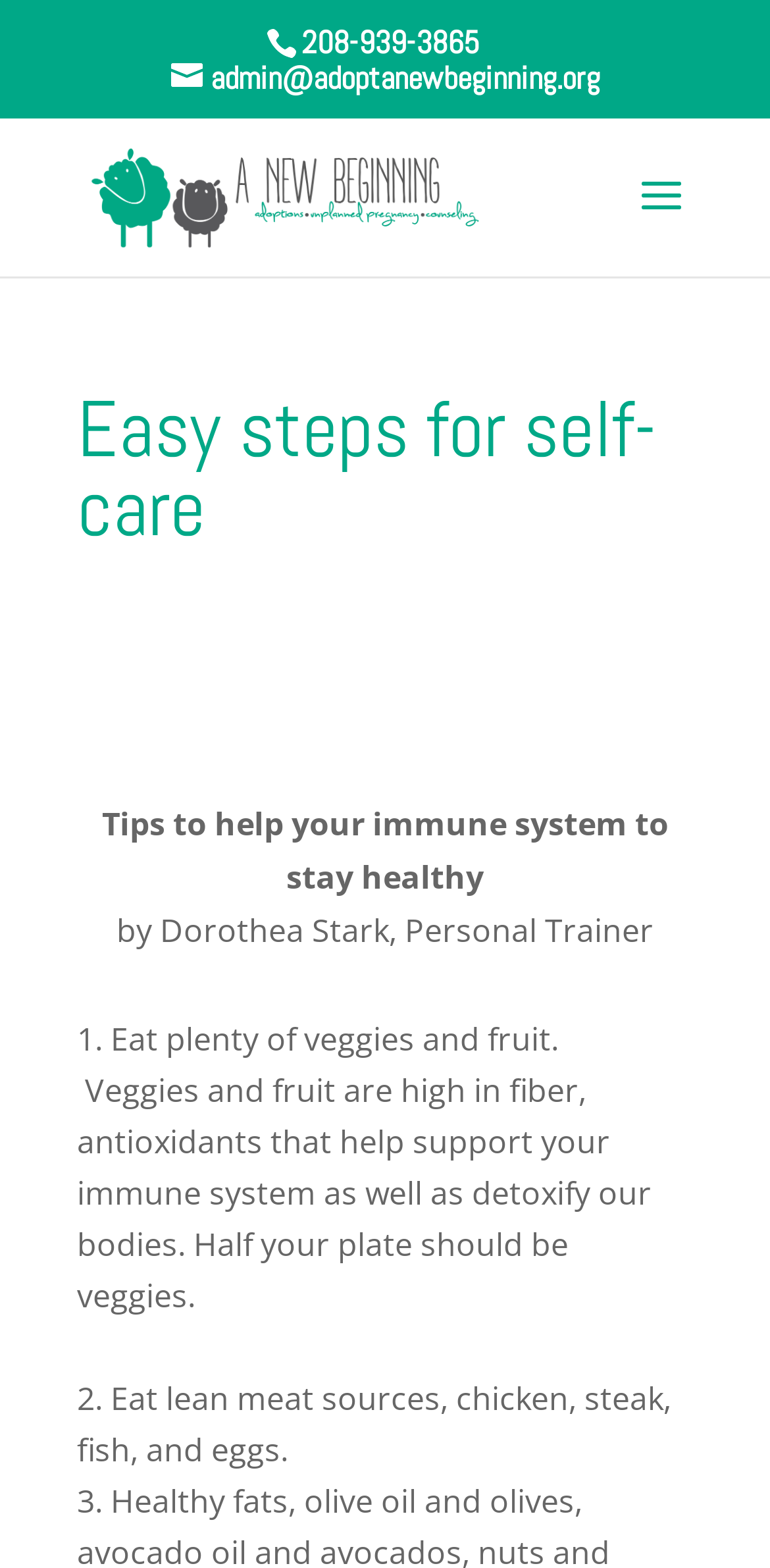How many tips are listed in the article?
Based on the image, respond with a single word or phrase.

At least 3